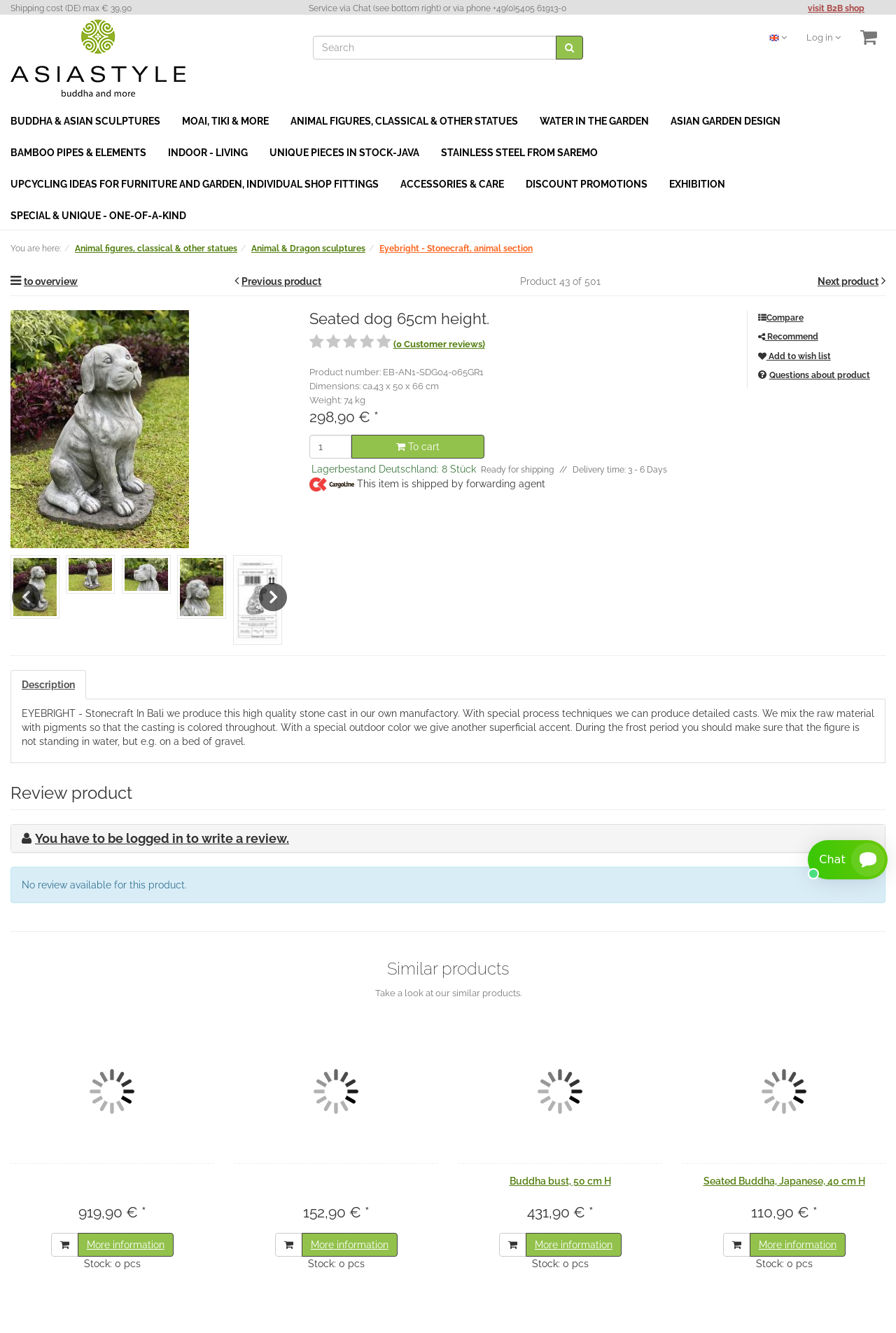Indicate the bounding box coordinates of the element that must be clicked to execute the instruction: "Visit B2B shop". The coordinates should be given as four float numbers between 0 and 1, i.e., [left, top, right, bottom].

[0.902, 0.003, 0.965, 0.01]